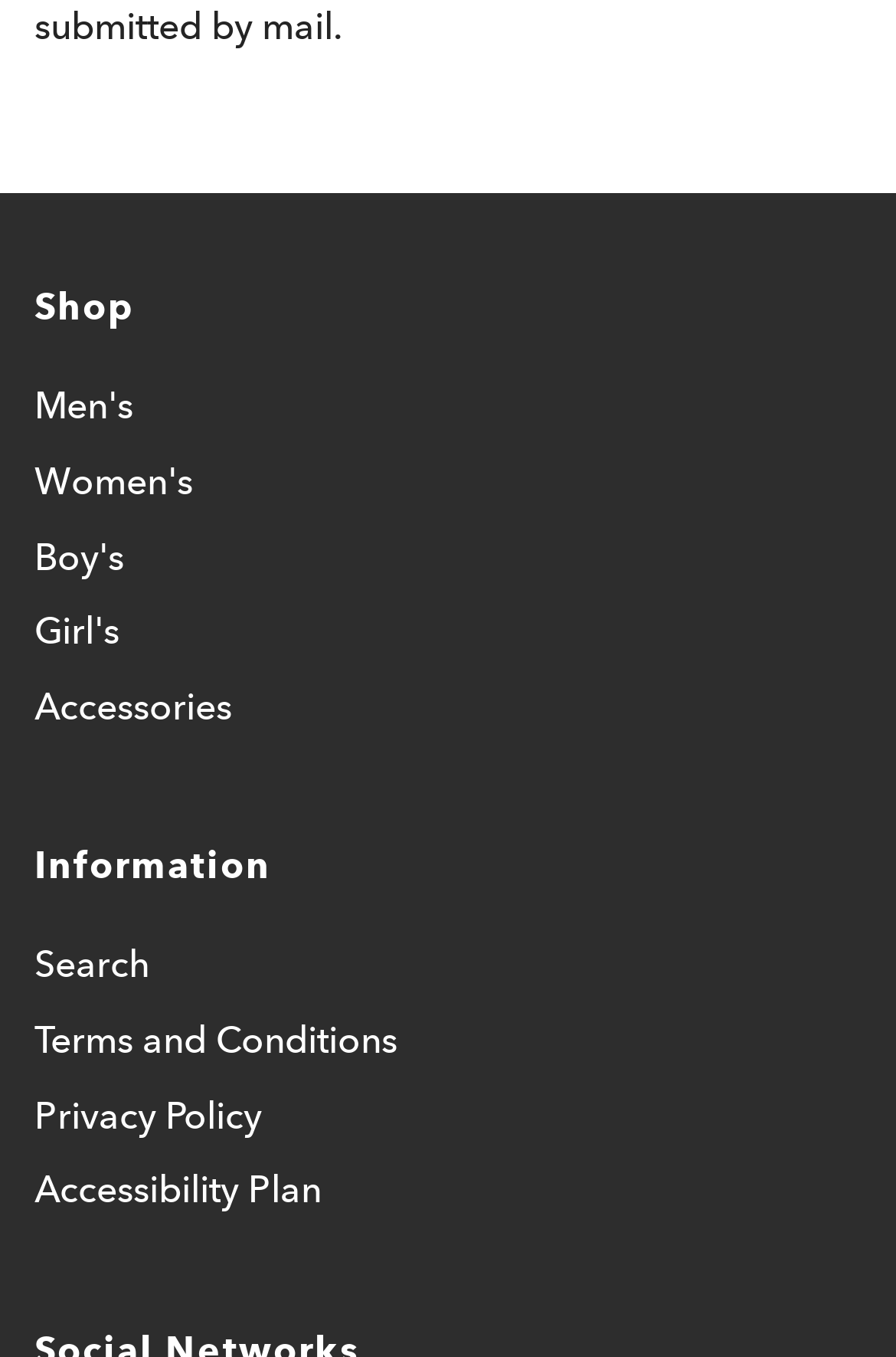Locate the bounding box coordinates of the clickable region necessary to complete the following instruction: "Go to Men's section". Provide the coordinates in the format of four float numbers between 0 and 1, i.e., [left, top, right, bottom].

[0.038, 0.278, 0.149, 0.334]